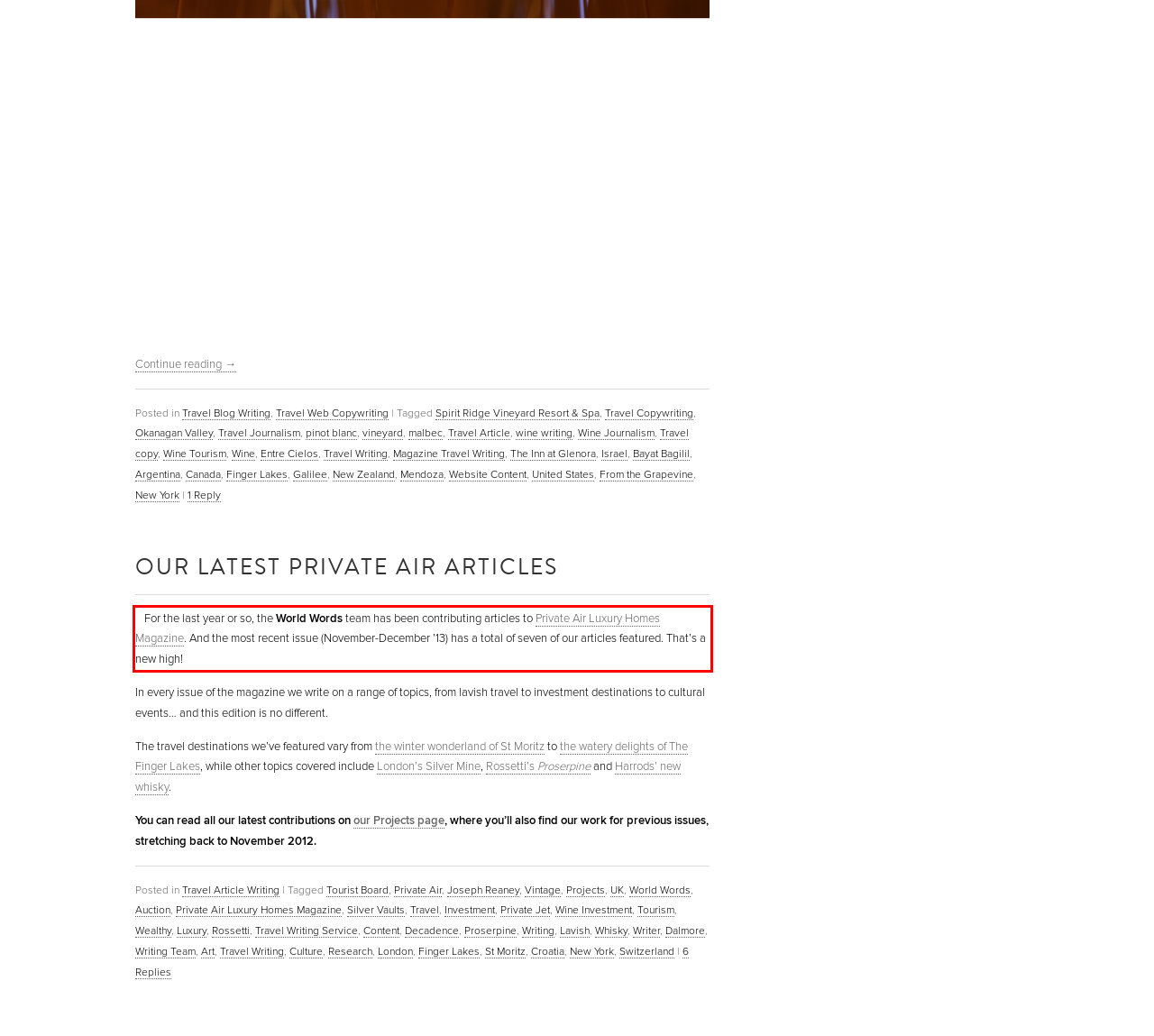You have a screenshot of a webpage with a red bounding box. Identify and extract the text content located inside the red bounding box.

For the last year or so, the World Words team has been contributing articles to Private Air Luxury Homes Magazine. And the most recent issue (November-December ’13) has a total of seven of our articles featured. That’s a new high!